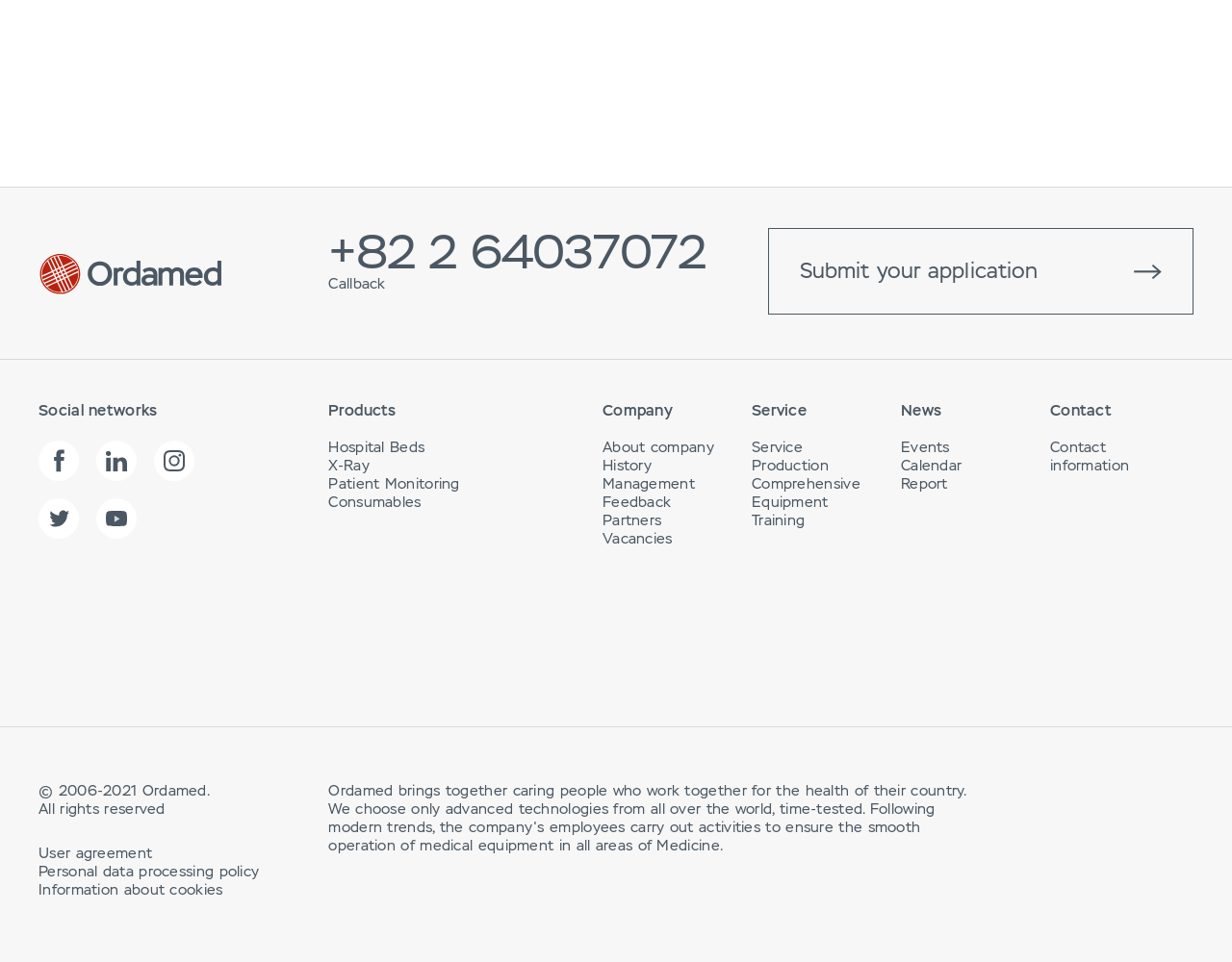Utilize the details in the image to give a detailed response to the question: What social networks are listed?

I found the social networks listed by looking at the links under the 'Social networks' static text, which are Facebook, LinkedIn, Instagram, Twitter, and YouTube, each with an accompanying image.